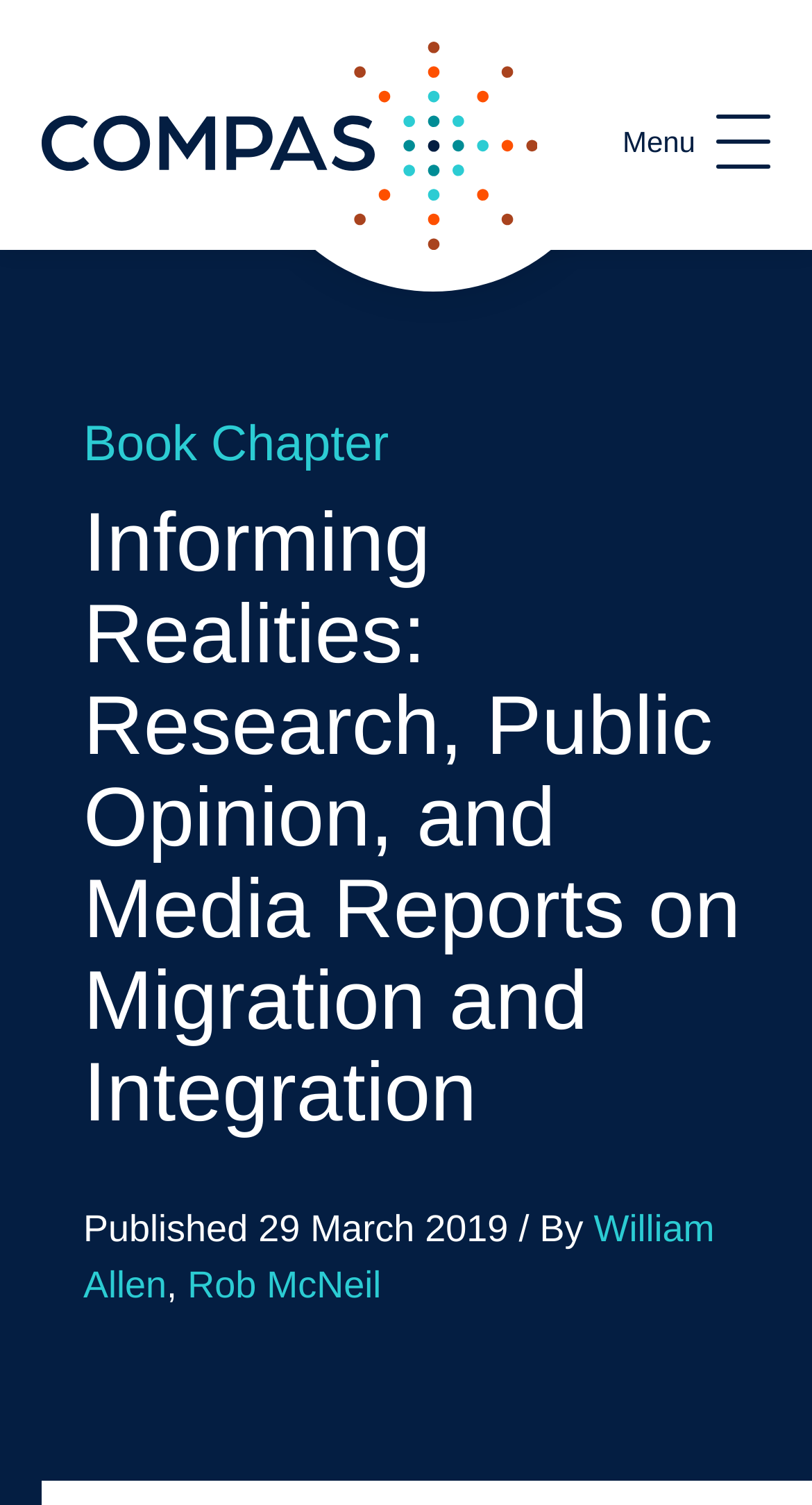What is the name of the first author?
Analyze the image and provide a thorough answer to the question.

I found the answer by looking at the text 'Published 29 March 2019 / By' and the link 'William Allen' next to it, which suggests that William Allen is one of the authors.